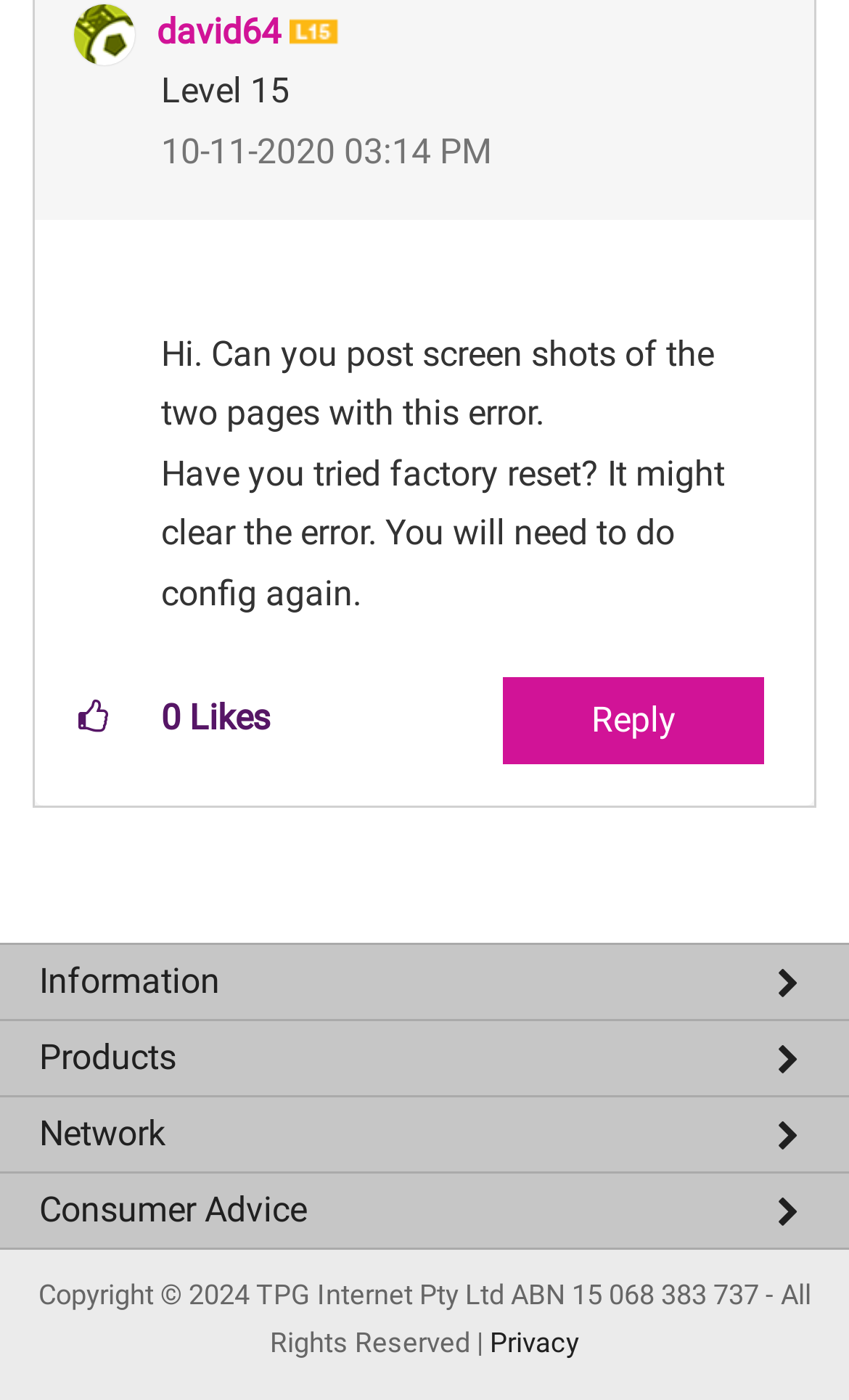Using the provided element description: "Awards", identify the bounding box coordinates. The coordinates should be four floats between 0 and 1 in the order [left, top, right, bottom].

[0.0, 0.779, 1.0, 0.828]